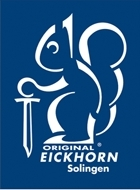Give an elaborate caption for the image.

The image features the logo of Eickhorn Solingen, a distinguished brand known for its high-quality knives and outdoor tools. The logo is presented prominently on a deep blue background, showcasing a stylized representation of a squirrel, which is an emblematic figure for the brand. Accompanying the squirrel is a sword, symbolizing the craftsmanship and heritage associated with Eickhorn's products. The word "ORIGINAL" is boldly displayed at the top, reinforcing the authenticity of the brand, while "EICKHORN" and "Solingen" are featured beneath, highlighting the company's roots in Solingen, a city renowned for its blade production. This logo embodies the blend of tradition and innovation that characterizes Eickhorn's offerings to outdoor enthusiasts and professionals alike.